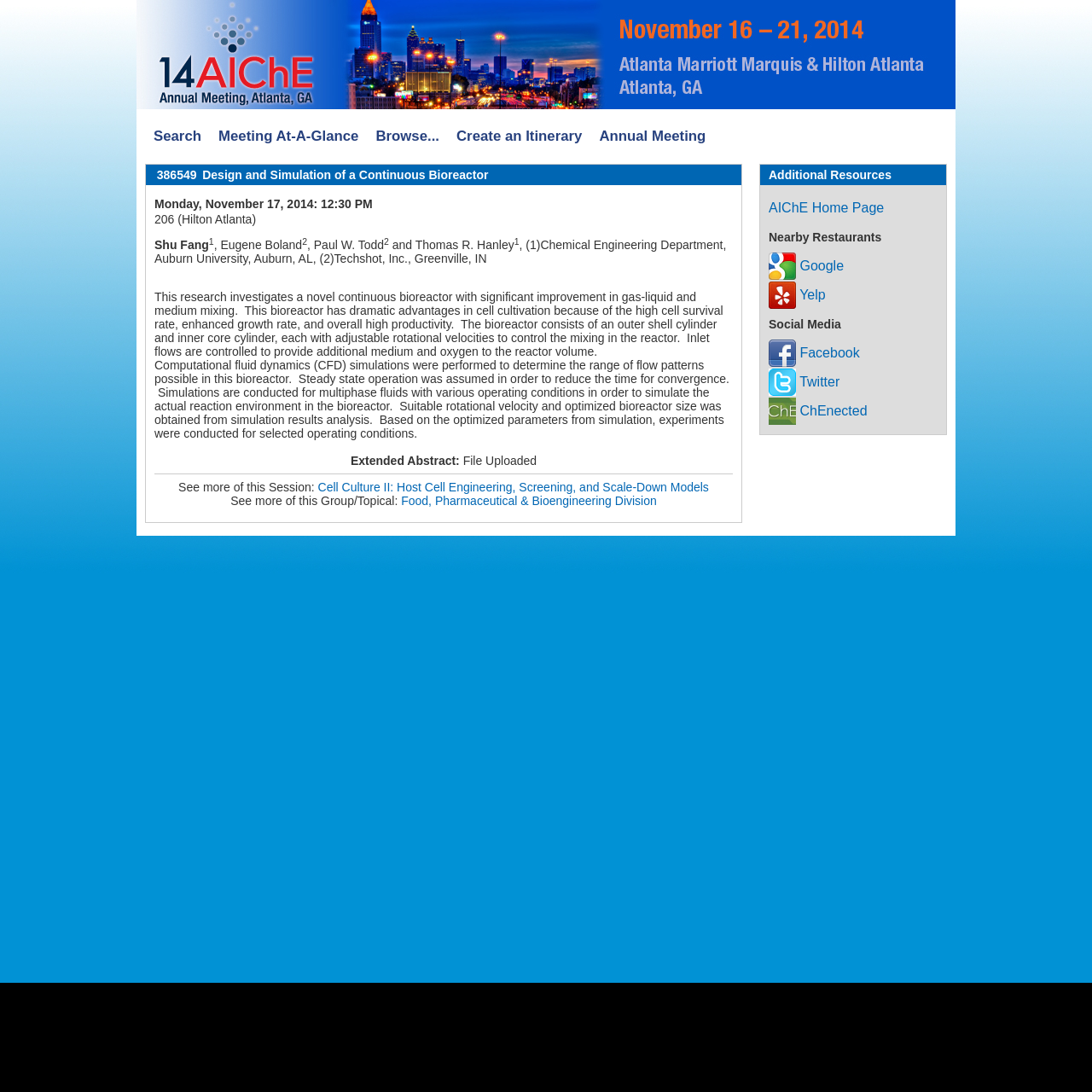Give the bounding box coordinates for this UI element: "Meeting At-A-Glance". The coordinates should be four float numbers between 0 and 1, arranged as [left, top, right, bottom].

[0.192, 0.112, 0.336, 0.138]